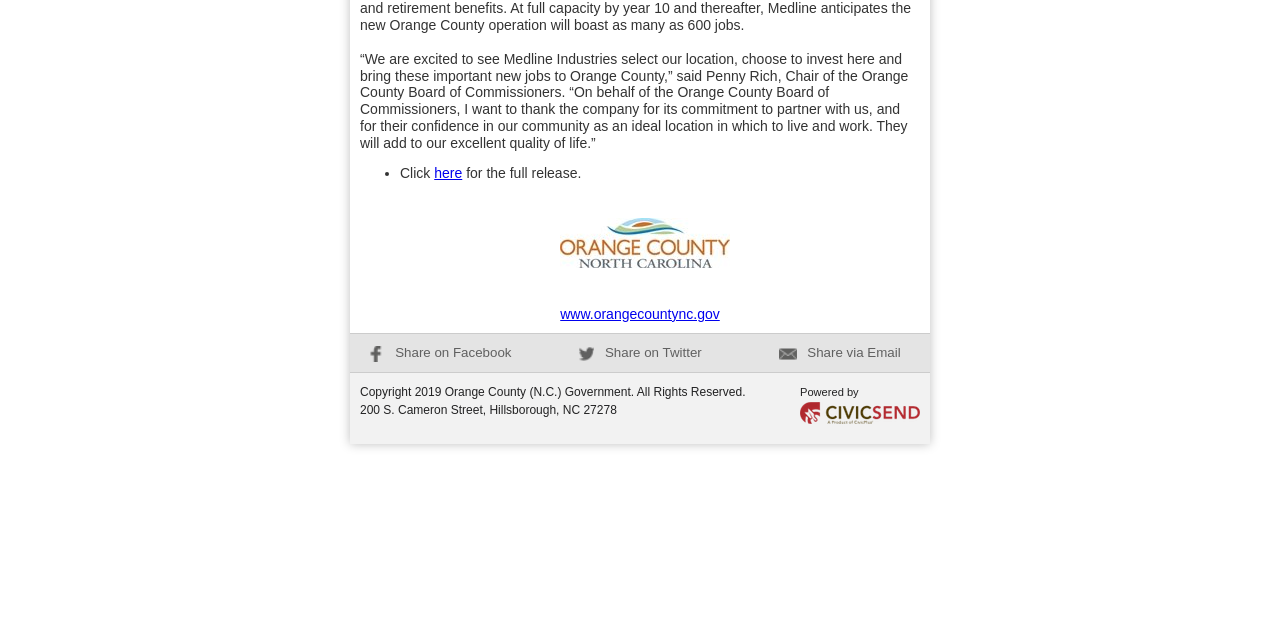Find the bounding box coordinates for the UI element whose description is: "alt="logo"". The coordinates should be four float numbers between 0 and 1, in the format [left, top, right, bottom].

None